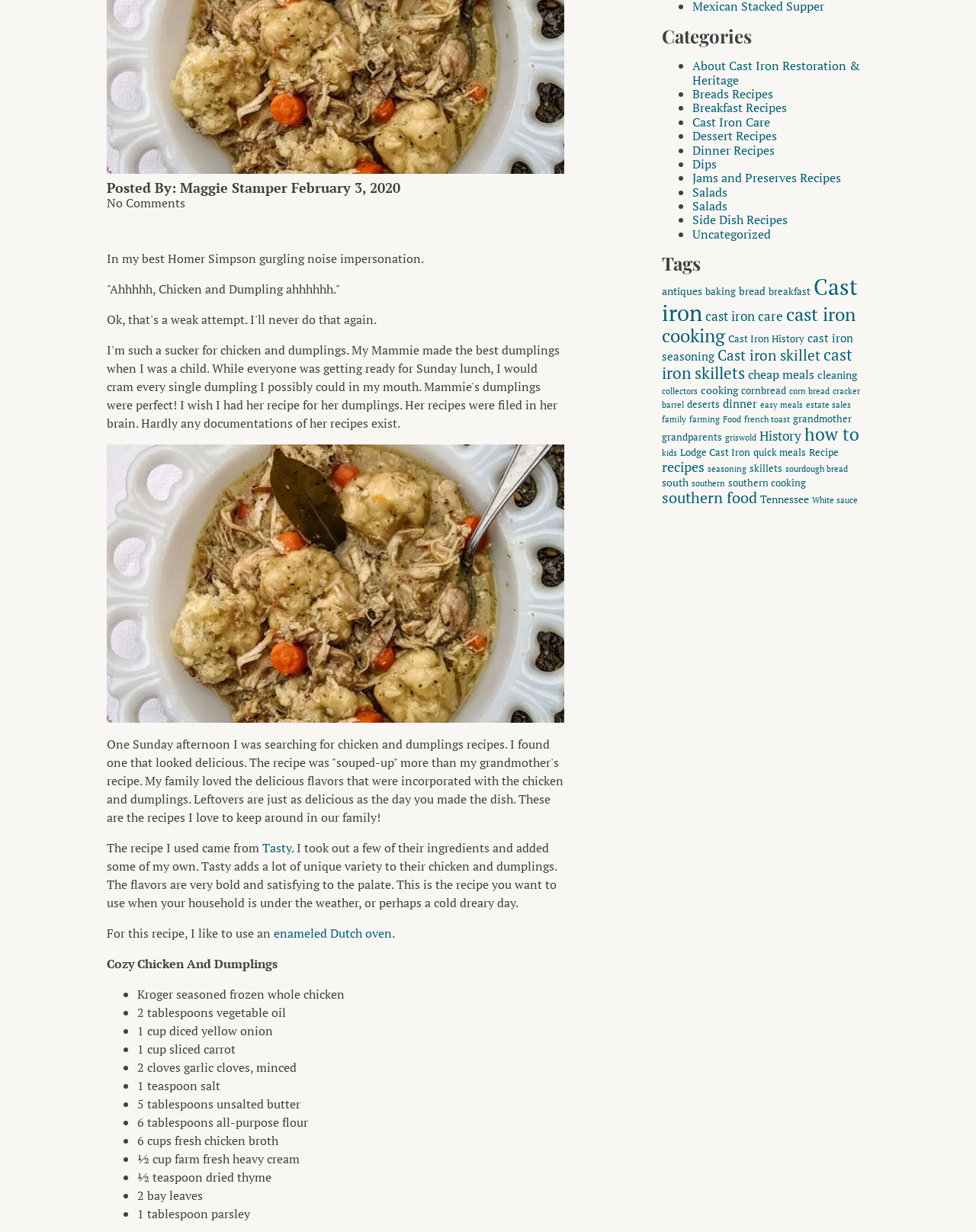Find the bounding box of the UI element described as: "Race F1 GP". The bounding box coordinates should be given as four float values between 0 and 1, i.e., [left, top, right, bottom].

None